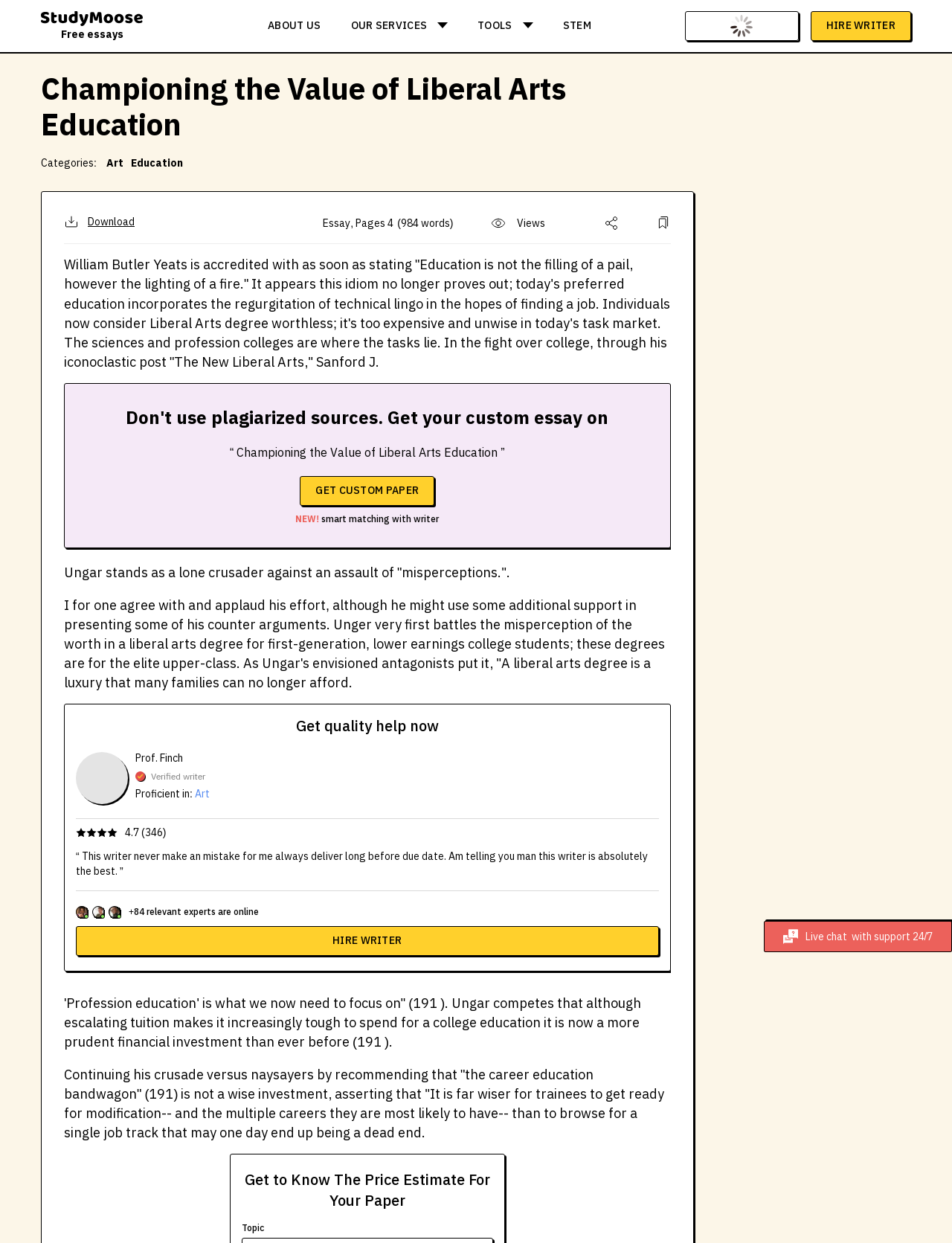Please extract the webpage's main title and generate its text content.

Championing the Value of Liberal Arts Education